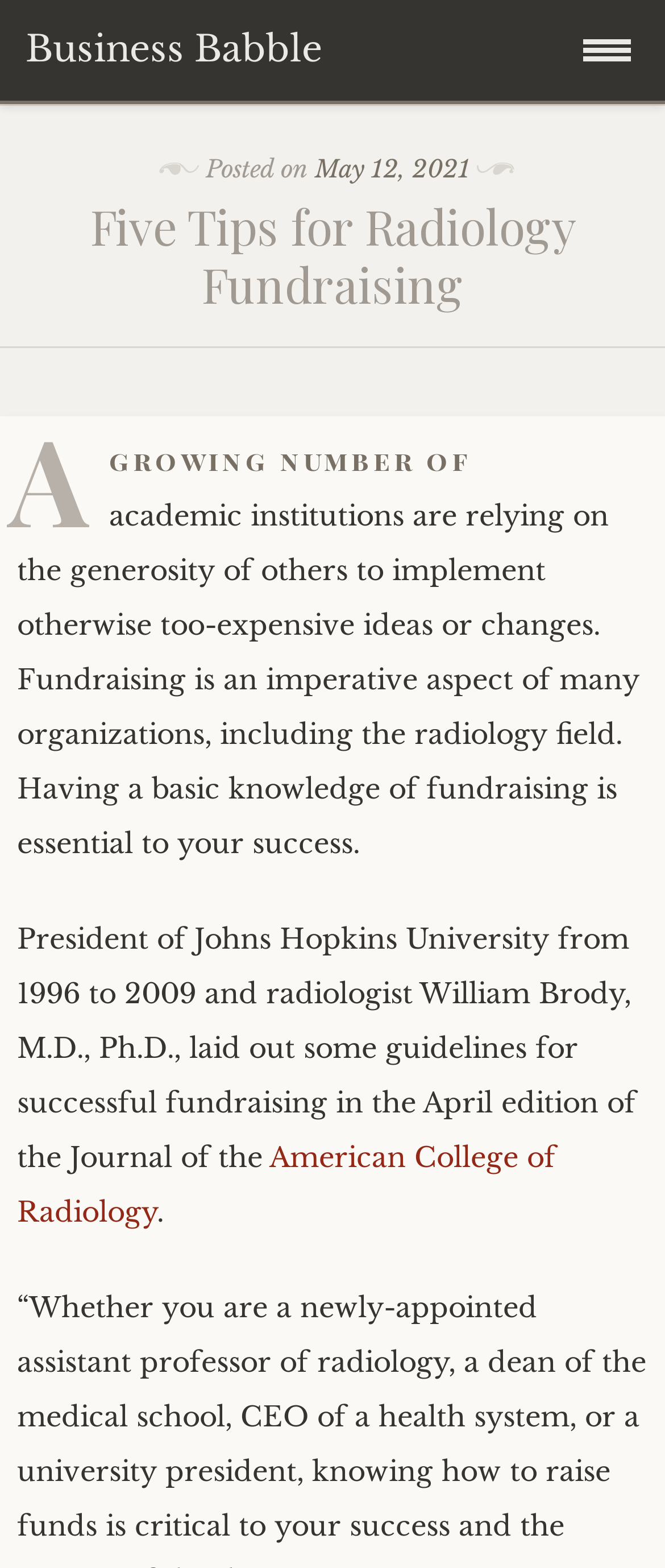Given the element description May 12, 2021, identify the bounding box coordinates for the UI element on the webpage screenshot. The format should be (top-left x, top-left y, bottom-right x, bottom-right y), with values between 0 and 1.

[0.474, 0.098, 0.707, 0.118]